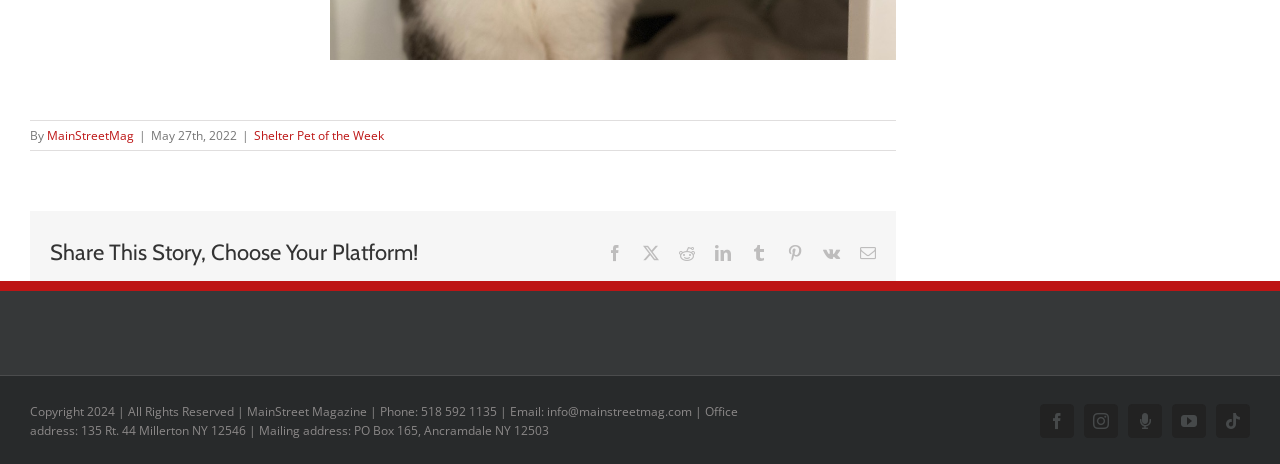Use a single word or phrase to respond to the question:
What social media platforms are available for sharing?

Facebook, X, Reddit, LinkedIn, Tumblr, Pinterest, Vk, Email